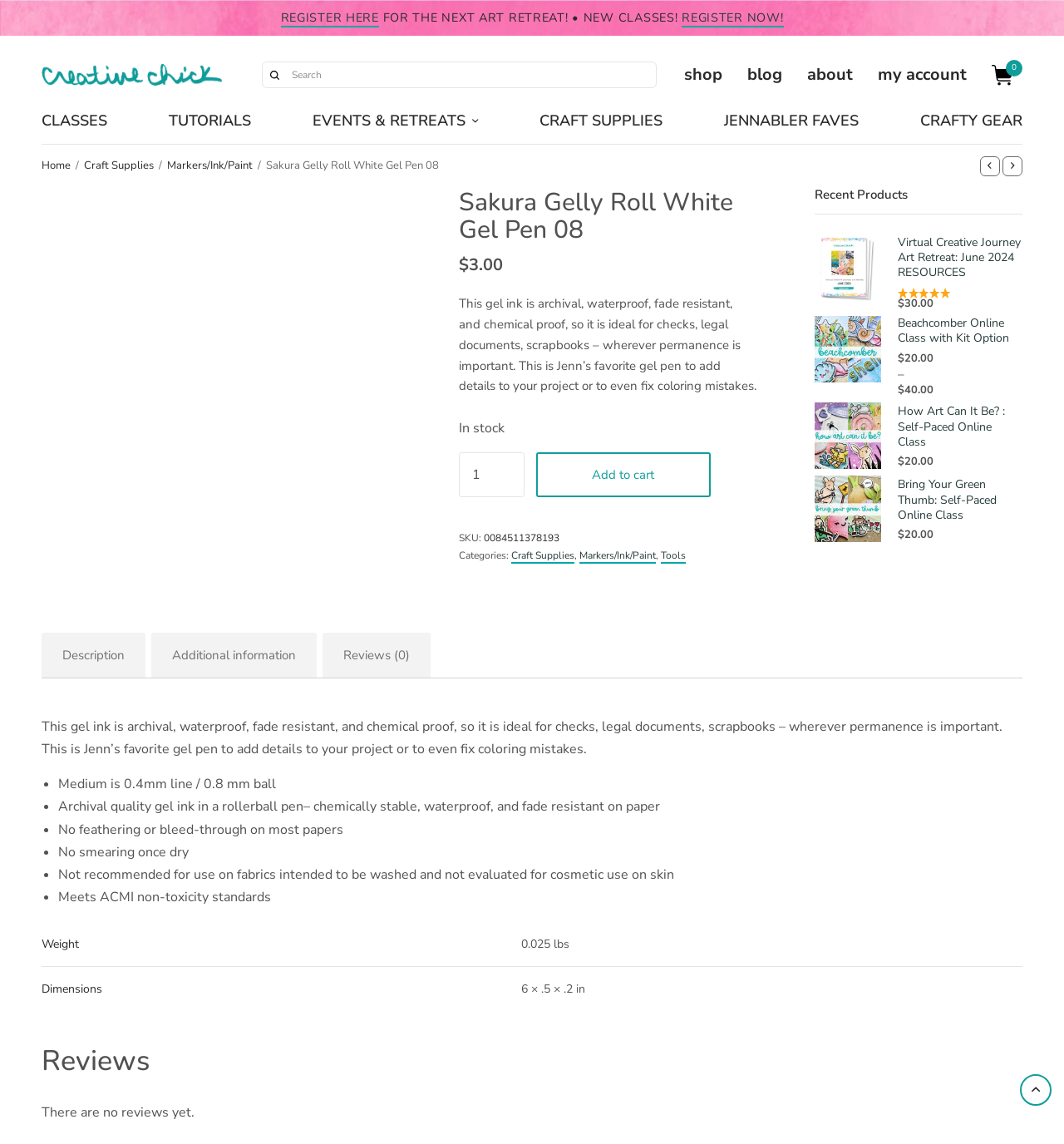By analyzing the image, answer the following question with a detailed response: What is the ideal use for Sakura Gelly Roll White Gel Pen 08?

According to the product description, Sakura Gelly Roll White Gel Pen 08 is ideal for use on checks, legal documents, scrapbooks, and wherever permanence is important.